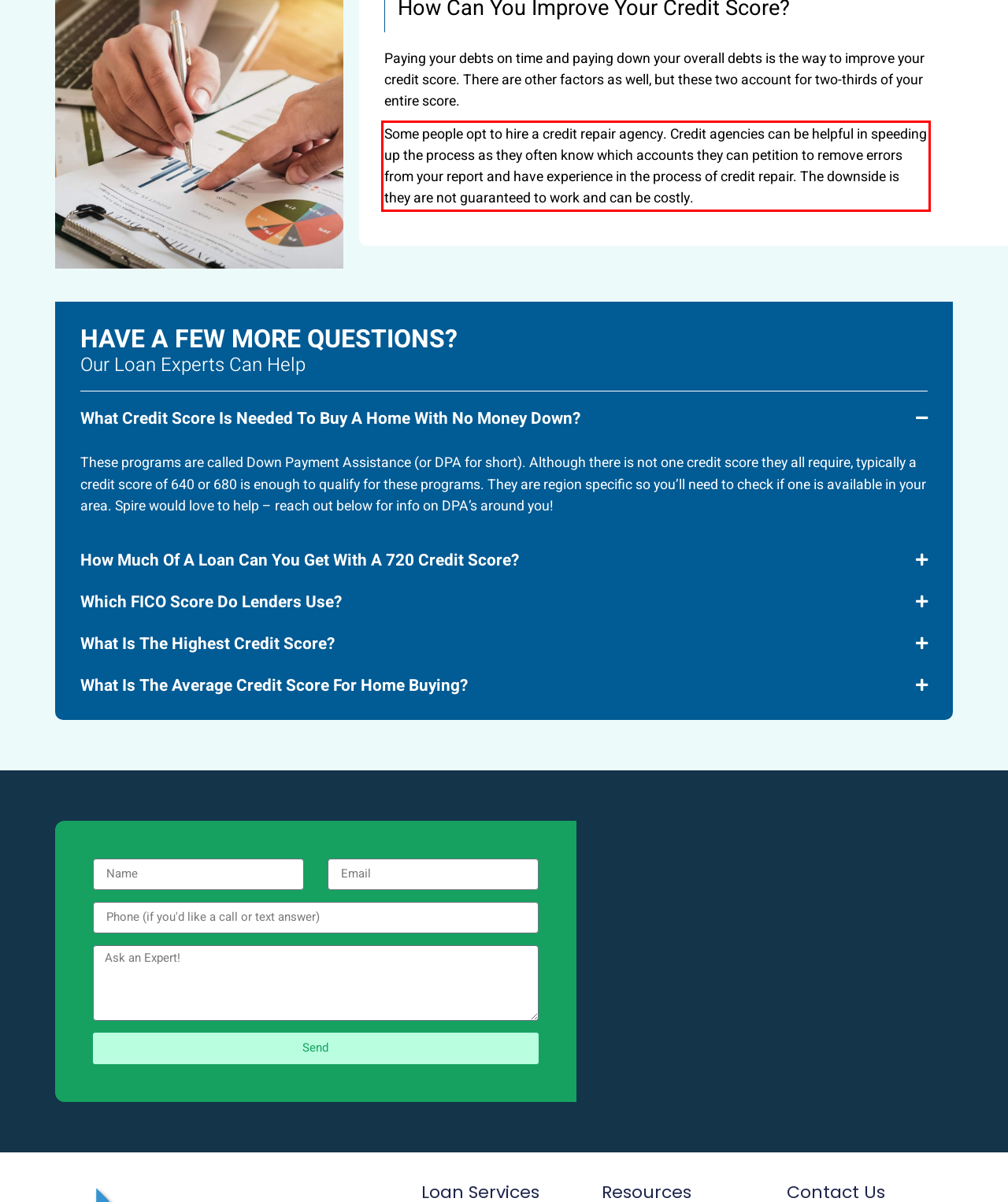Please identify the text within the red rectangular bounding box in the provided webpage screenshot.

Some people opt to hire a credit repair agency. Credit agencies can be helpful in speeding up the process as they often know which accounts they can petition to remove errors from your report and have experience in the process of credit repair. The downside is they are not guaranteed to work and can be costly.